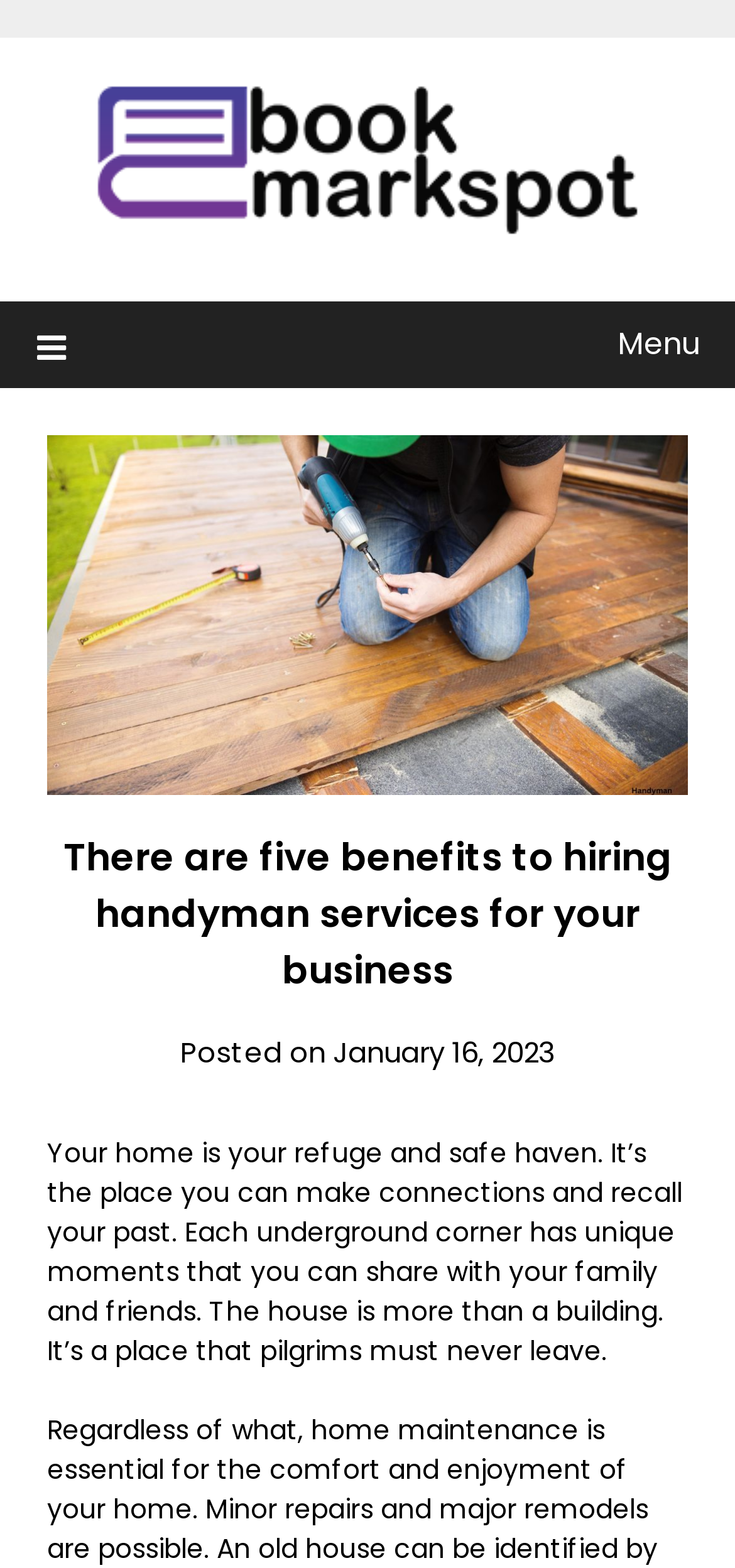Identify the bounding box coordinates for the UI element described as: "alt="eBook Mark Spot"".

[0.105, 0.048, 0.895, 0.159]